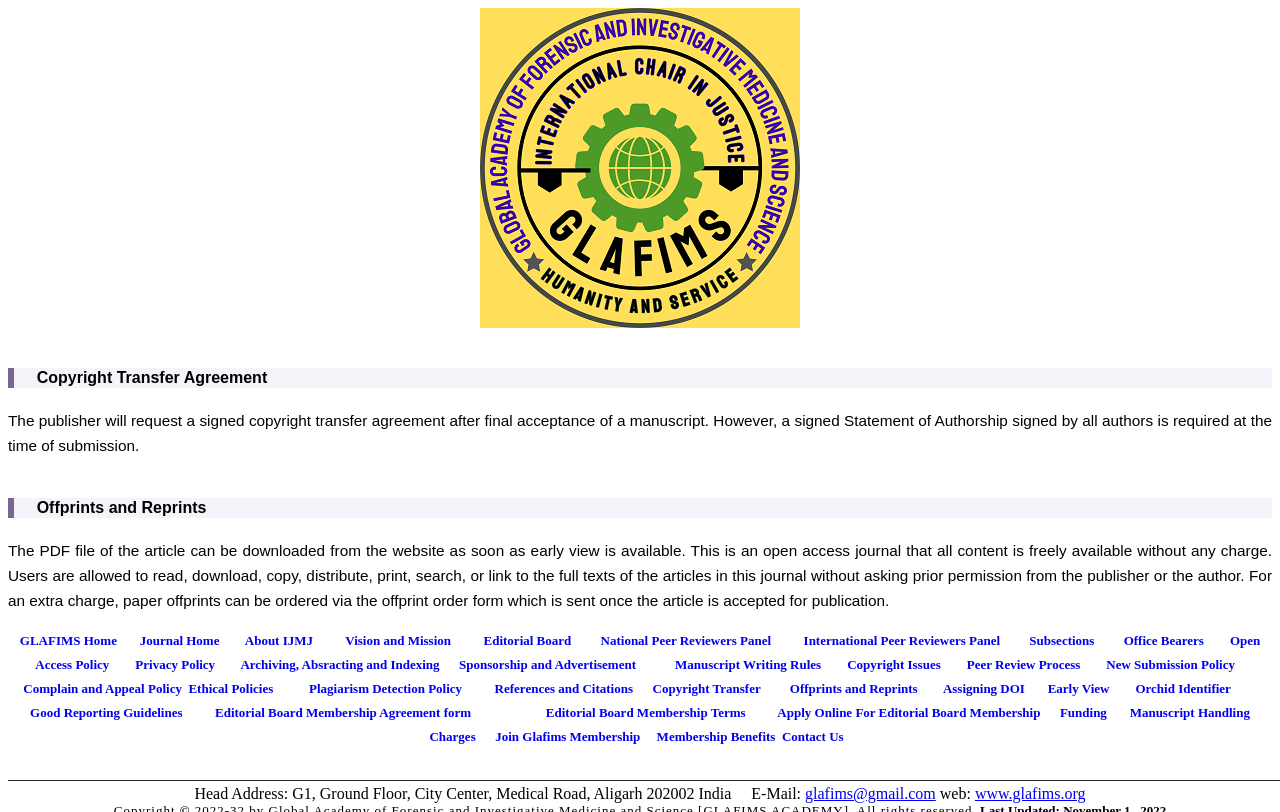Determine the bounding box coordinates of the section I need to click to execute the following instruction: "View Journal Home". Provide the coordinates as four float numbers between 0 and 1, i.e., [left, top, right, bottom].

[0.109, 0.78, 0.171, 0.798]